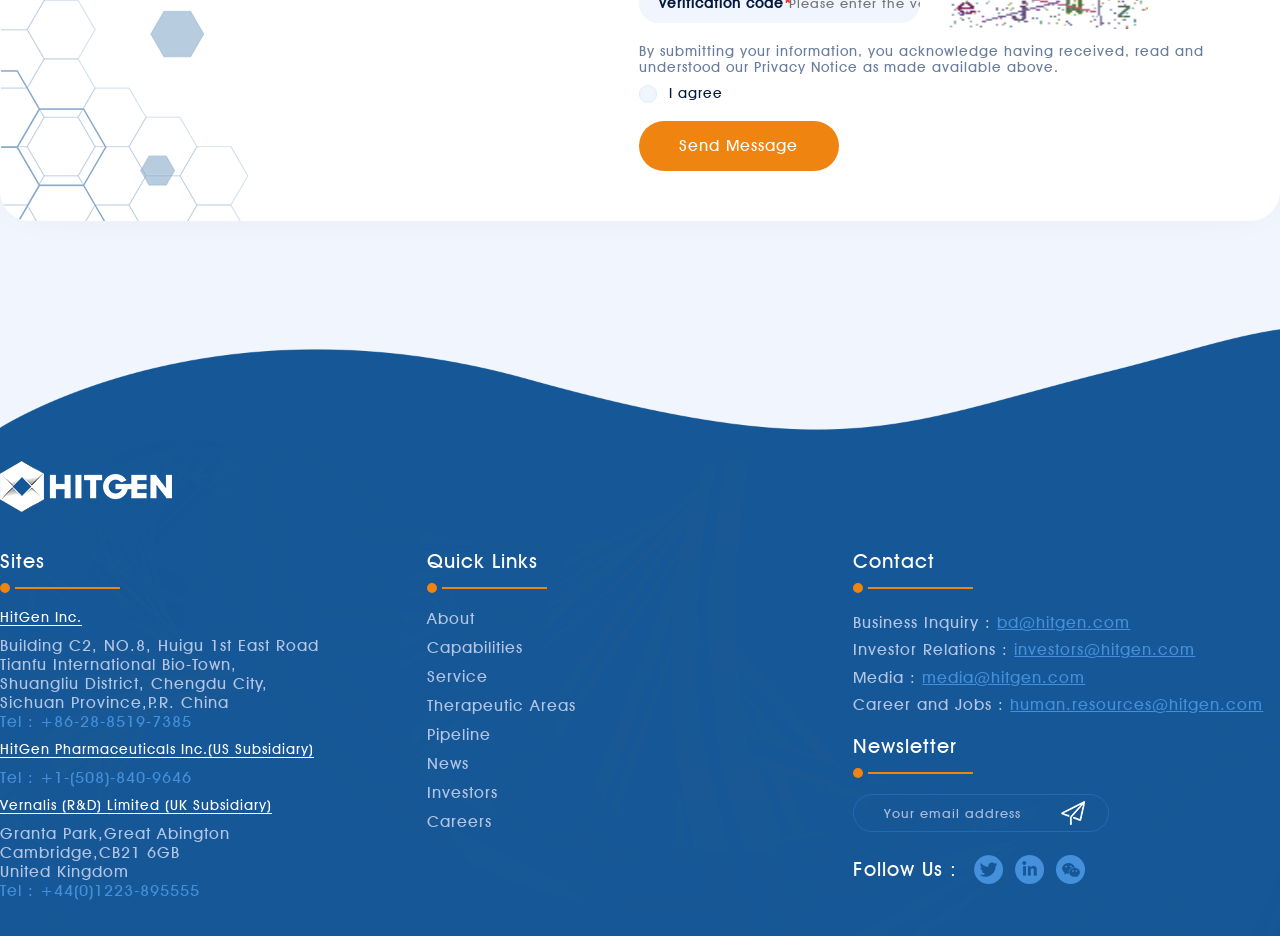Please predict the bounding box coordinates of the element's region where a click is necessary to complete the following instruction: "Visit the About page". The coordinates should be represented by four float numbers between 0 and 1, i.e., [left, top, right, bottom].

[0.333, 0.651, 0.371, 0.671]